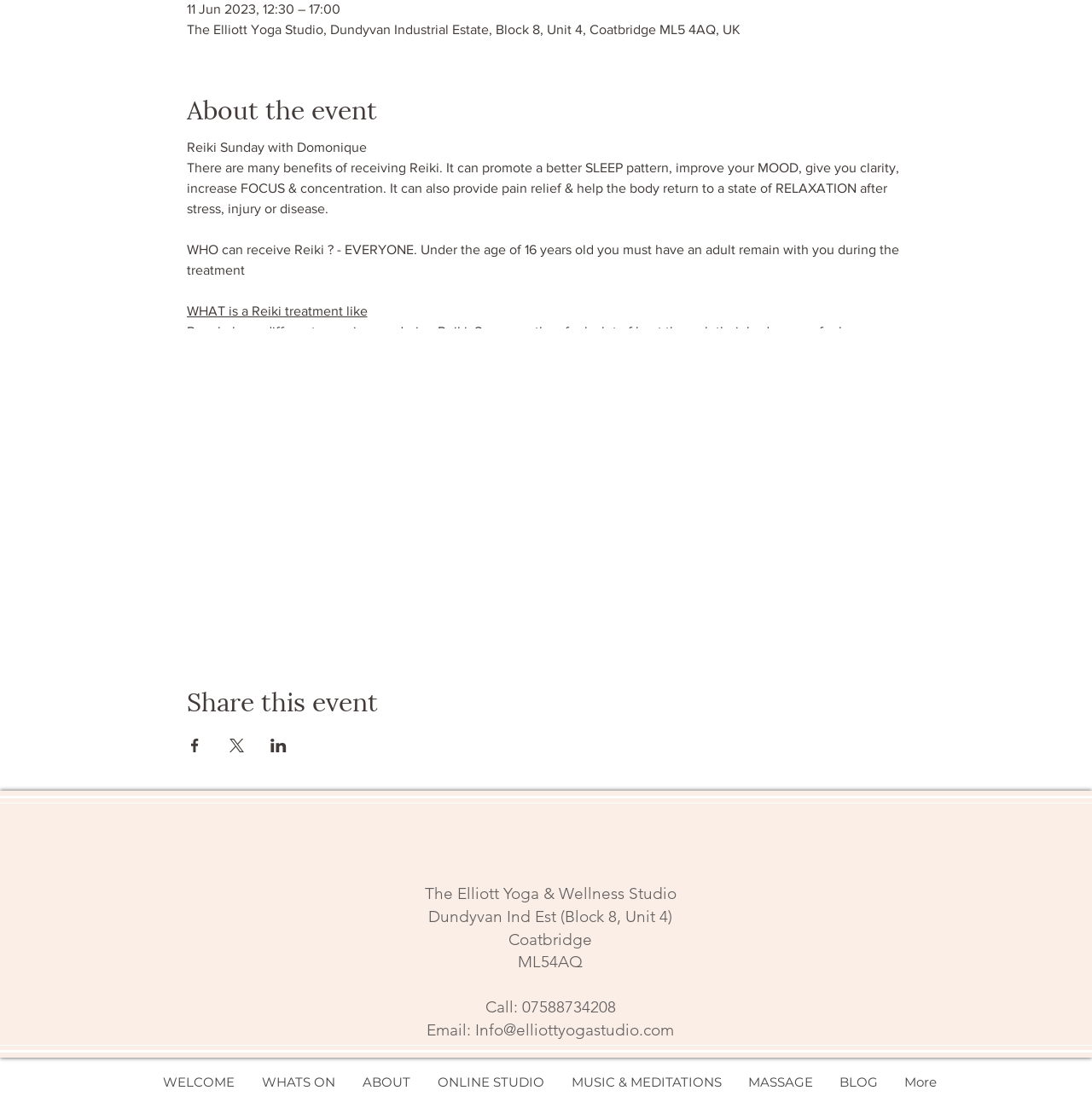Find the bounding box coordinates for the element that must be clicked to complete the instruction: "Search for equipment analysis". The coordinates should be four float numbers between 0 and 1, indicated as [left, top, right, bottom].

None